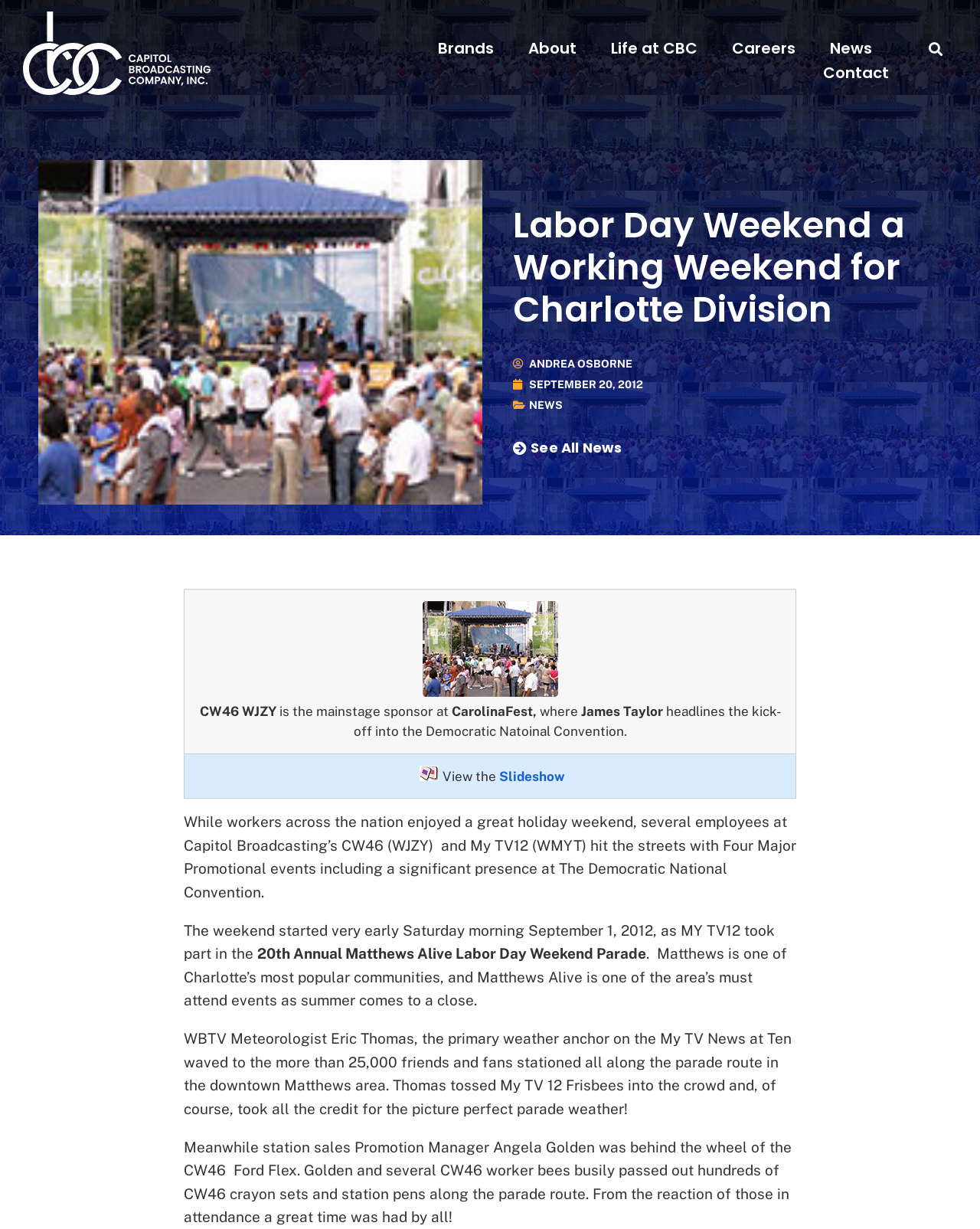Determine the bounding box coordinates for the area that should be clicked to carry out the following instruction: "Read the article by ANDREA OSBORNE".

[0.523, 0.291, 0.645, 0.3]